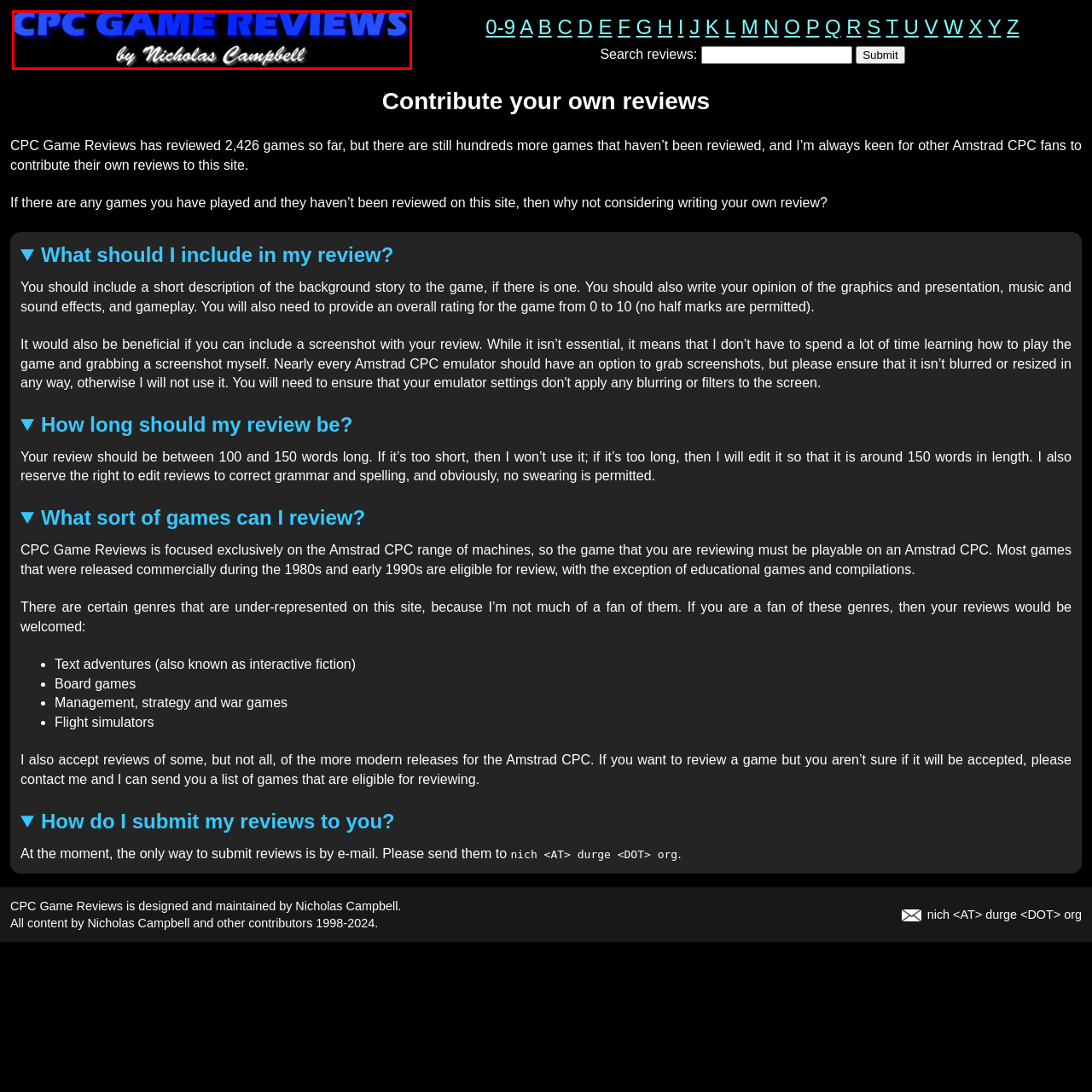Who is the author of the CPC Game Reviews?
Look at the section marked by the red bounding box and provide a single word or phrase as your answer.

Nicholas Campbell